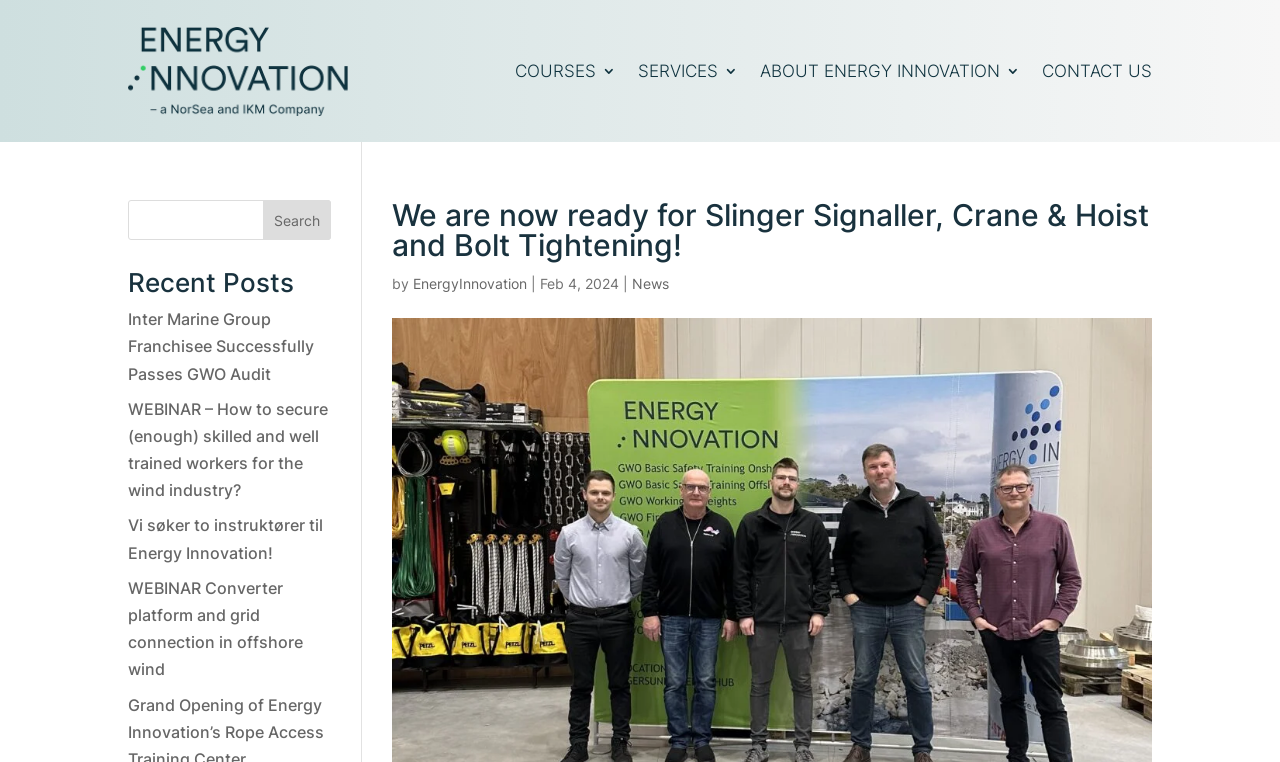Please identify and generate the text content of the webpage's main heading.

We are now ready for Slinger Signaller, Crane & Hoist and Bolt Tightening!